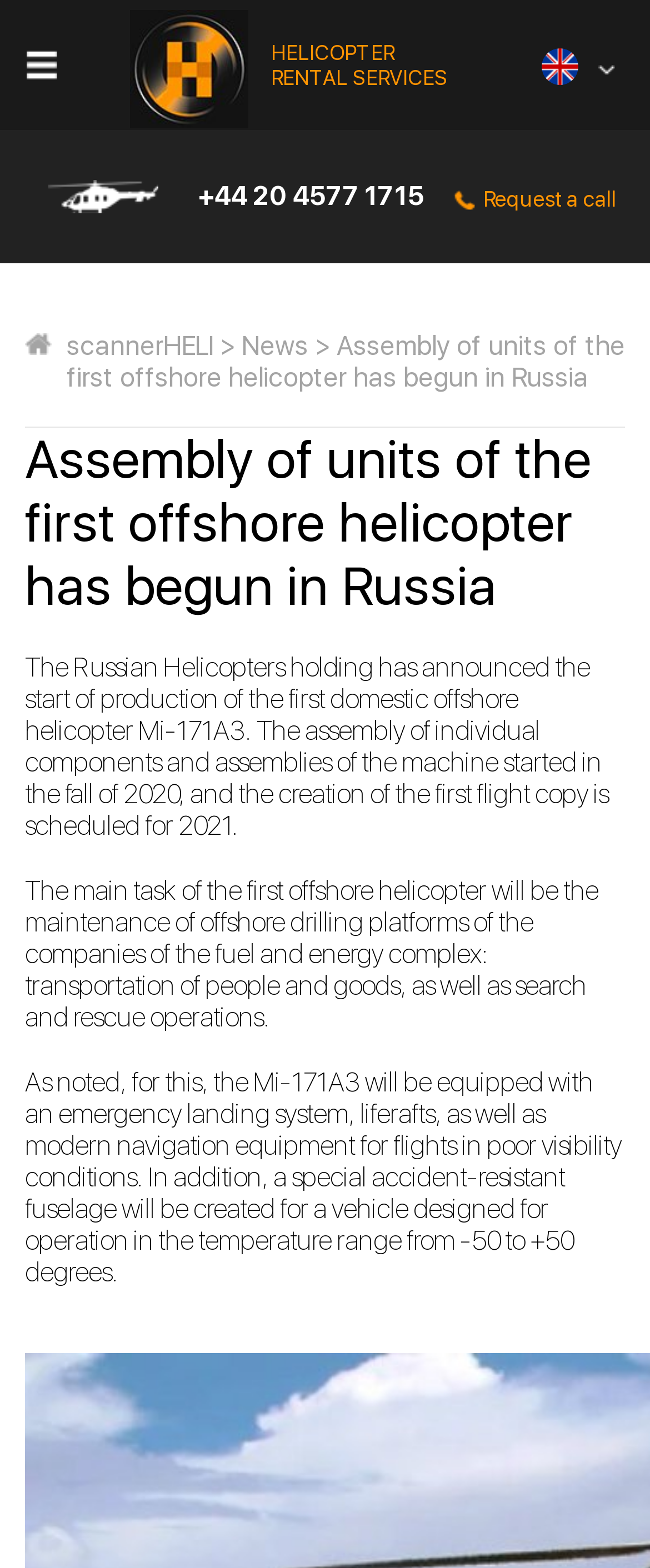Give a concise answer using only one word or phrase for this question:
What is the topic of the article?

Offshore helicopter